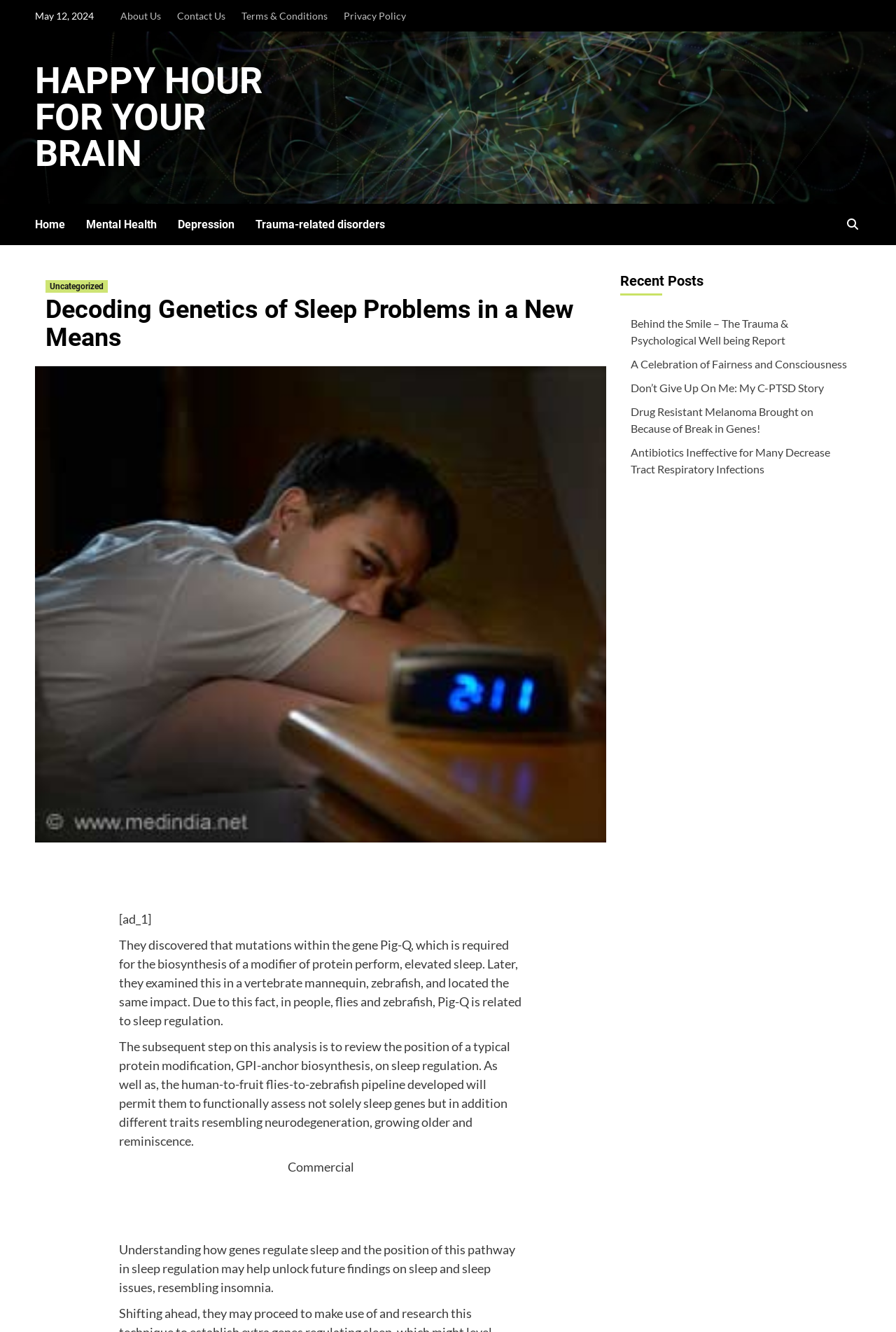How many recent posts are listed?
Provide a detailed and extensive answer to the question.

I looked at the 'Recent Posts' section and counted the number of links listed. There are 5 recent posts listed, which are 'Behind the Smile – The Trauma & Psychological Well being Report', 'A Celebration of Fairness and Consciousness', 'Don’t Give Up On Me: My C-PTSD Story', 'Drug Resistant Melanoma Brought on Because of Break in Genes!', and 'Antibiotics Ineffective for Many Decrease Tract Respiratory Infections'.